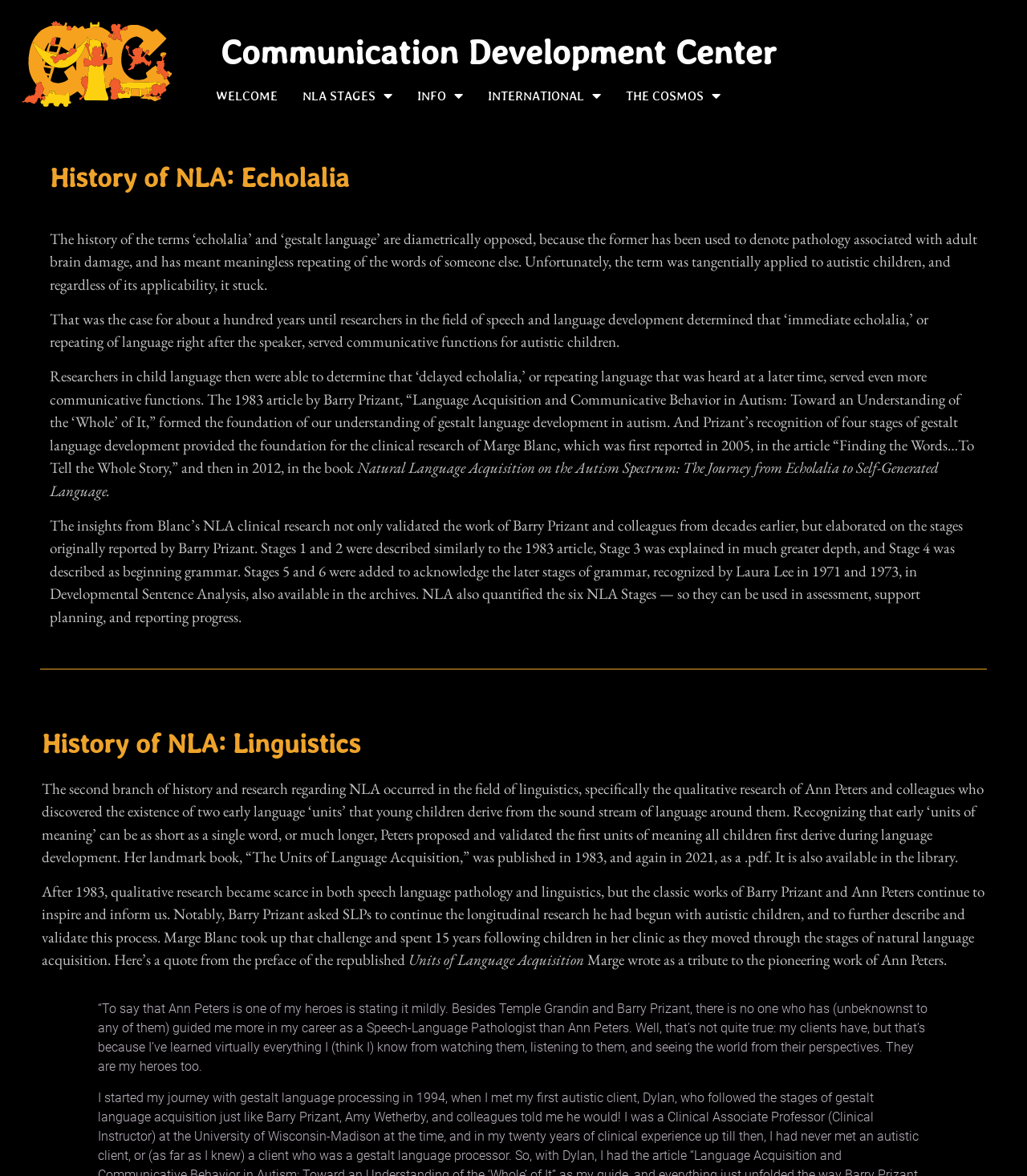What is the text of the webpage's headline?

Communication Development Center